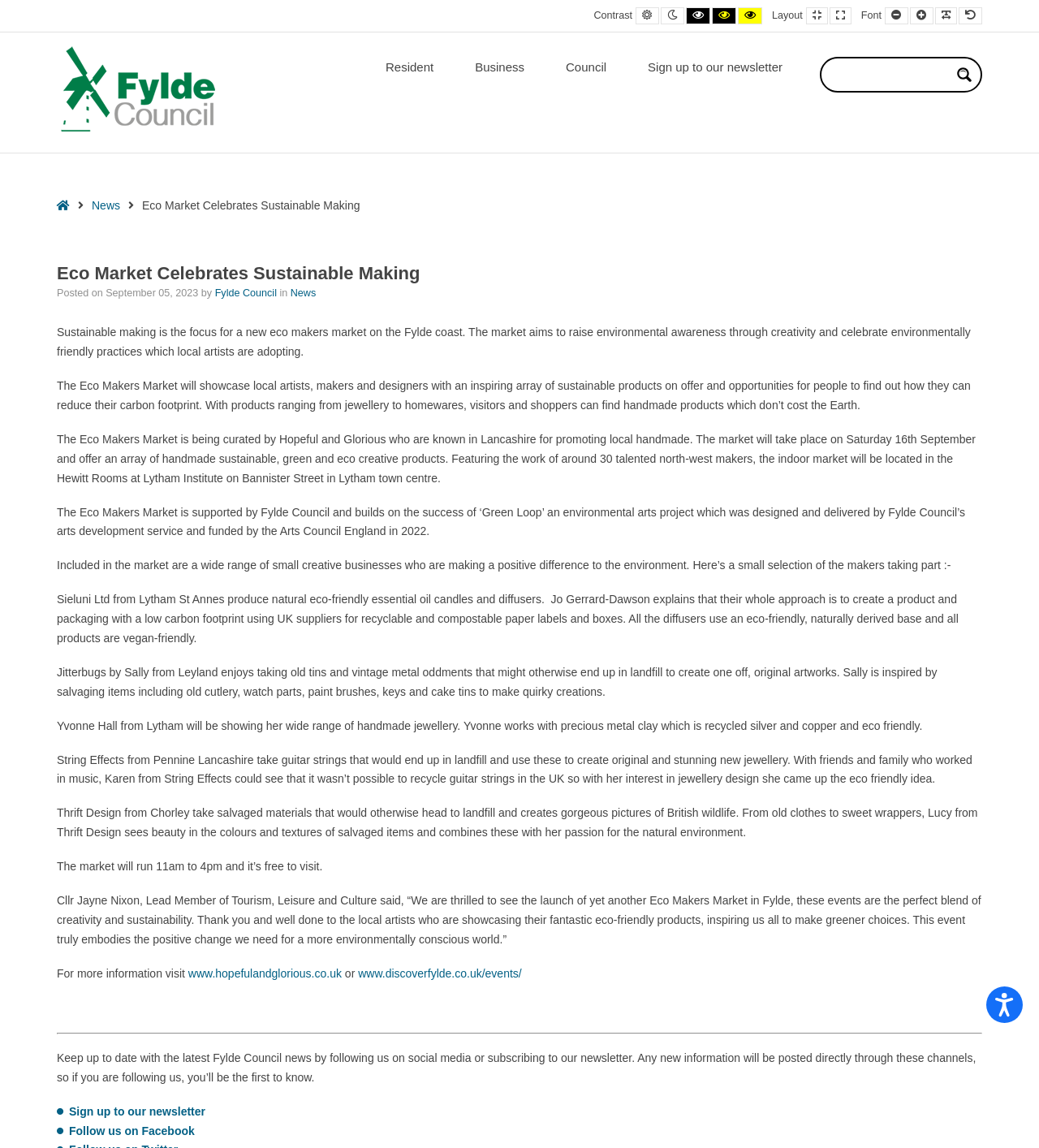Provide the text content of the webpage's main heading.

Eco Market Celebrates Sustainable Making